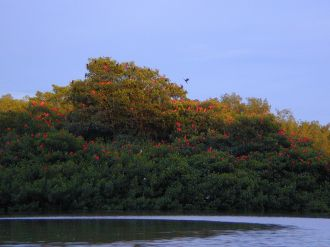Answer the following query concisely with a single word or phrase:
What time of day do Scarlet Ibises often flock to the area?

Dusk